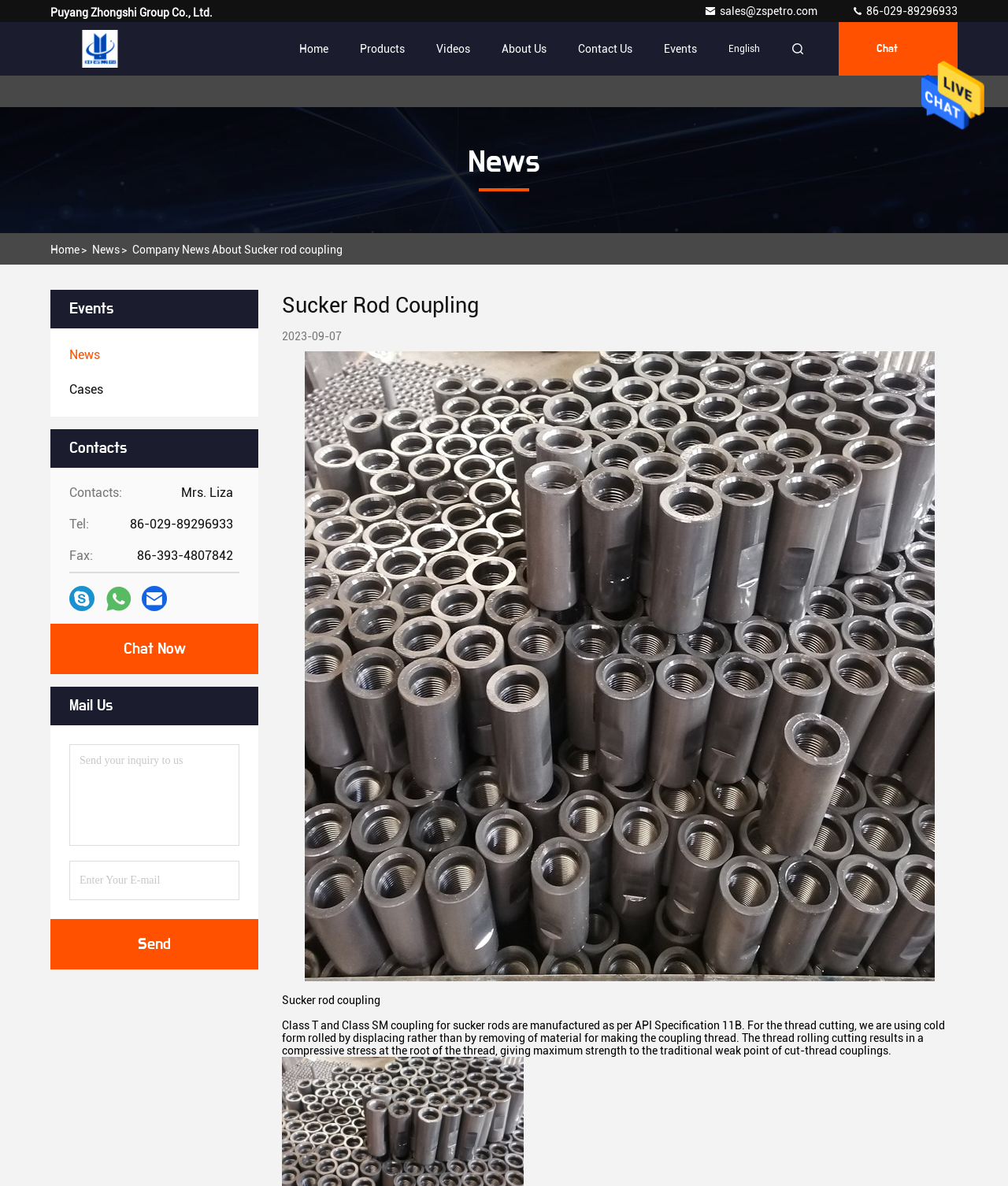Can you provide the bounding box coordinates for the element that should be clicked to implement the instruction: "Send an inquiry"?

[0.05, 0.775, 0.256, 0.817]